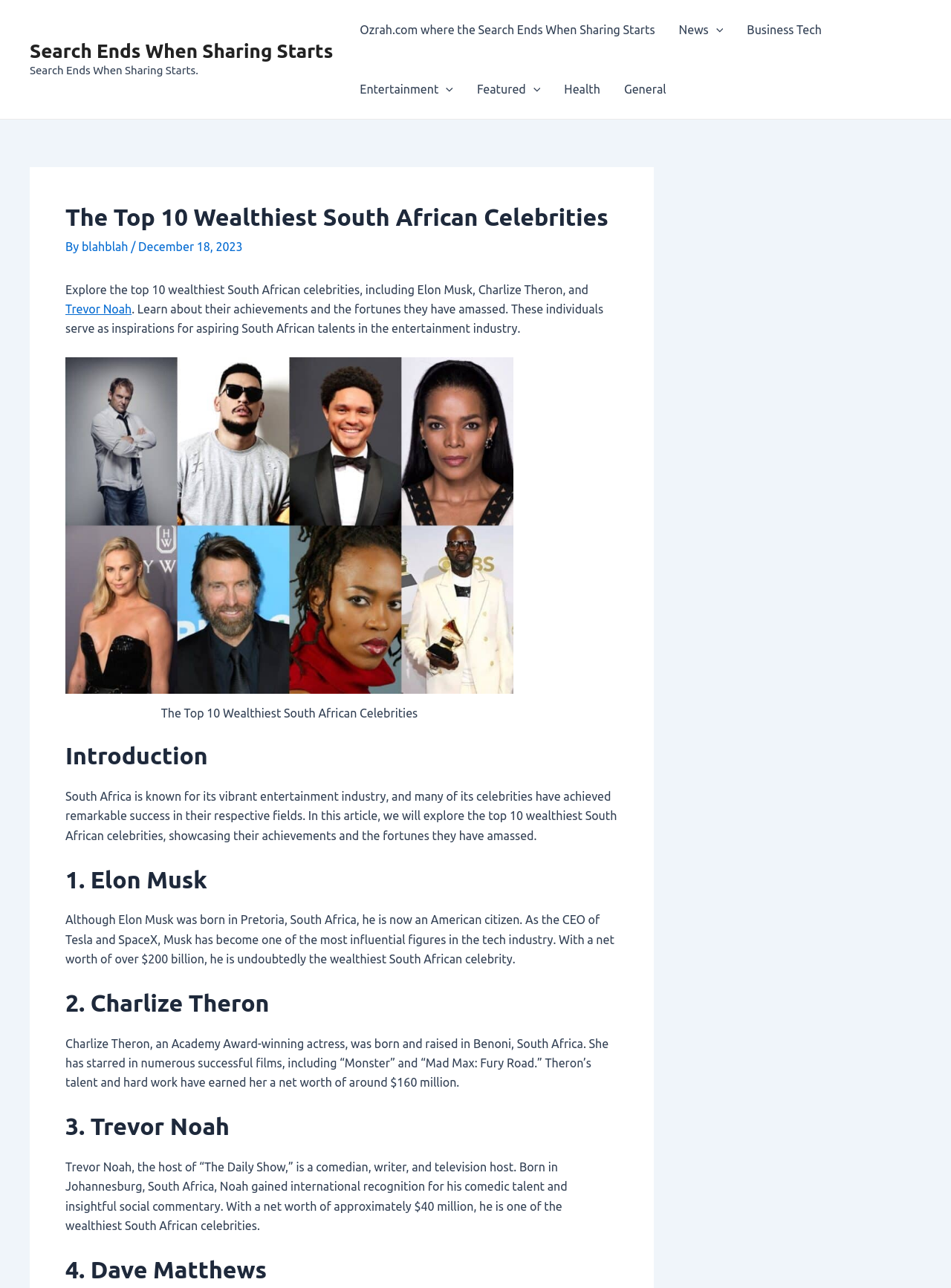Locate the bounding box coordinates of the item that should be clicked to fulfill the instruction: "Toggle the 'Entertainment Menu'".

[0.461, 0.046, 0.477, 0.092]